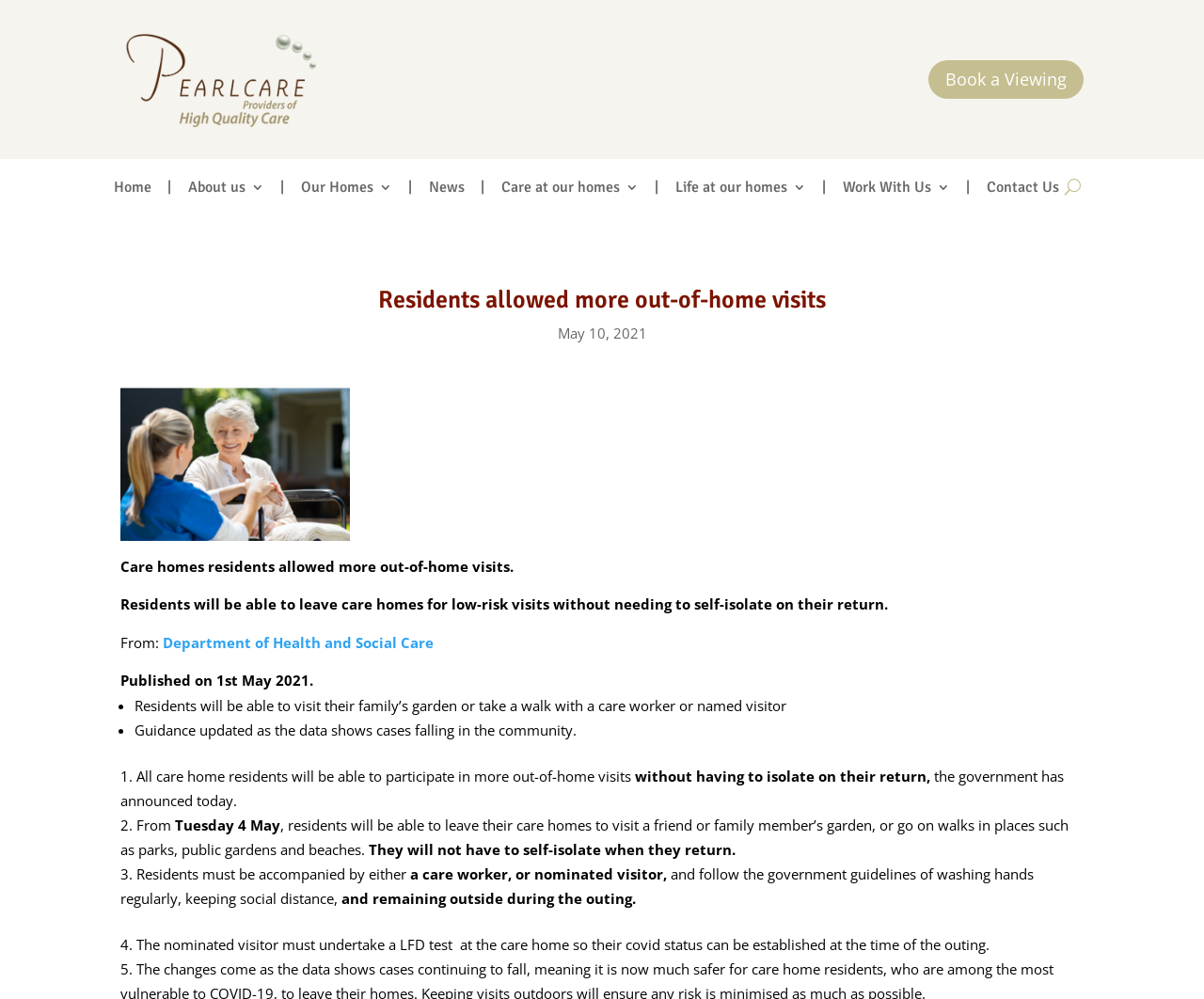Please predict the bounding box coordinates of the element's region where a click is necessary to complete the following instruction: "Click the image at the top". The coordinates should be represented by four float numbers between 0 and 1, i.e., [left, top, right, bottom].

[0.1, 0.024, 0.267, 0.135]